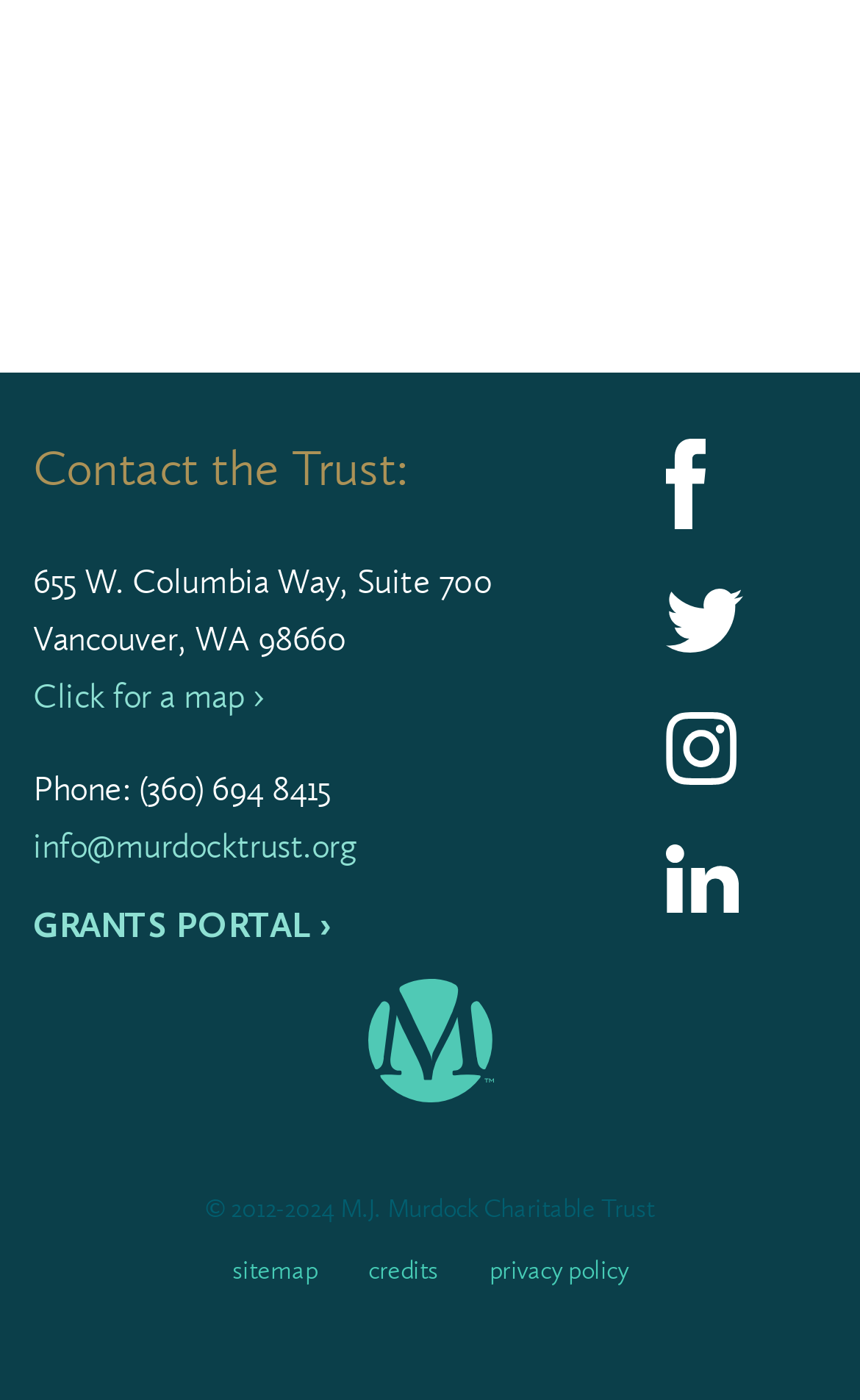Please identify the bounding box coordinates of the clickable element to fulfill the following instruction: "View the sitemap". The coordinates should be four float numbers between 0 and 1, i.e., [left, top, right, bottom].

[0.27, 0.896, 0.37, 0.918]